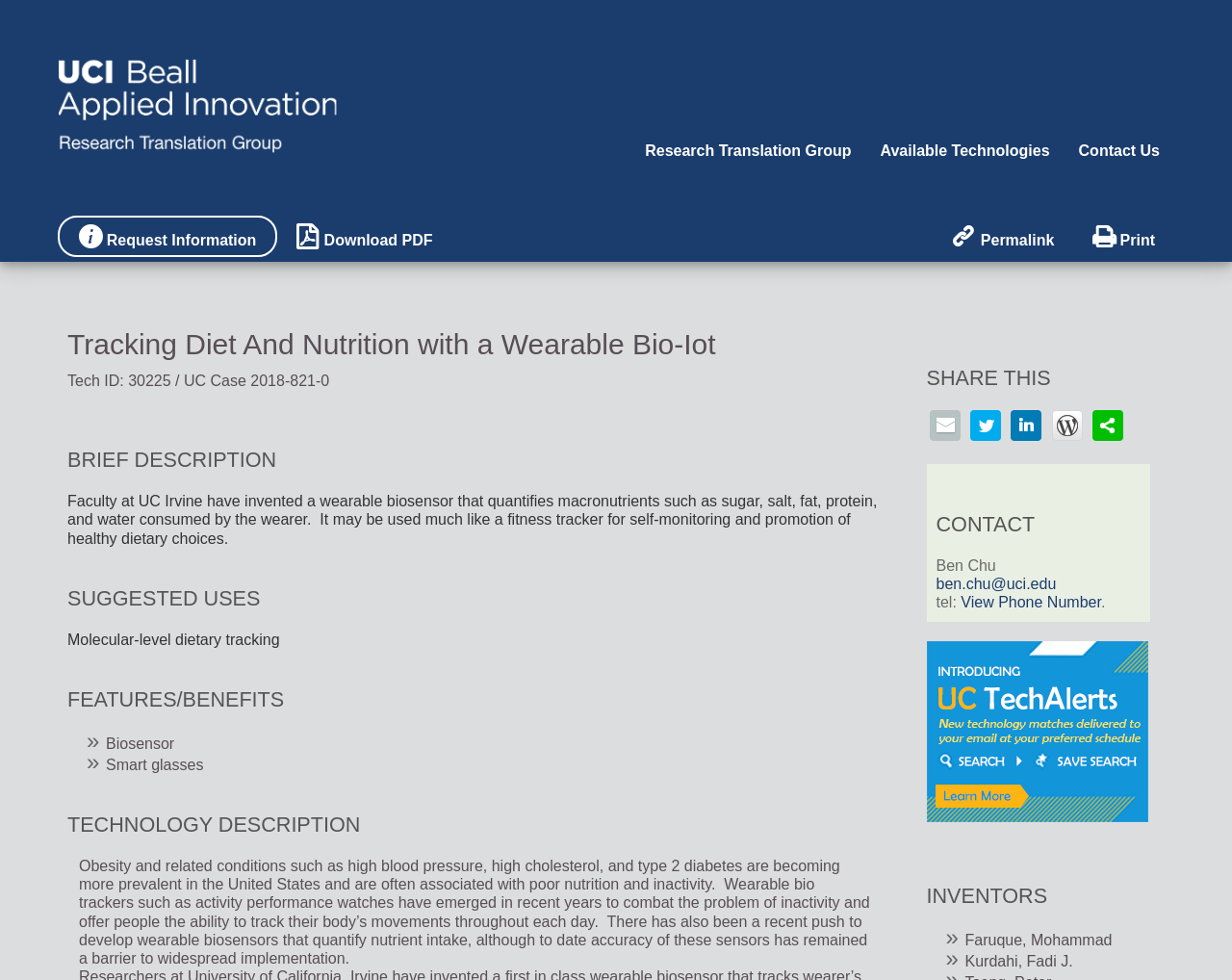Using the details from the image, please elaborate on the following question: What is one of the suggested uses of the wearable biosensor?

The webpage mentions that one of the suggested uses of the wearable biosensor is for molecular-level dietary tracking, which can provide detailed information about the wearer's diet.